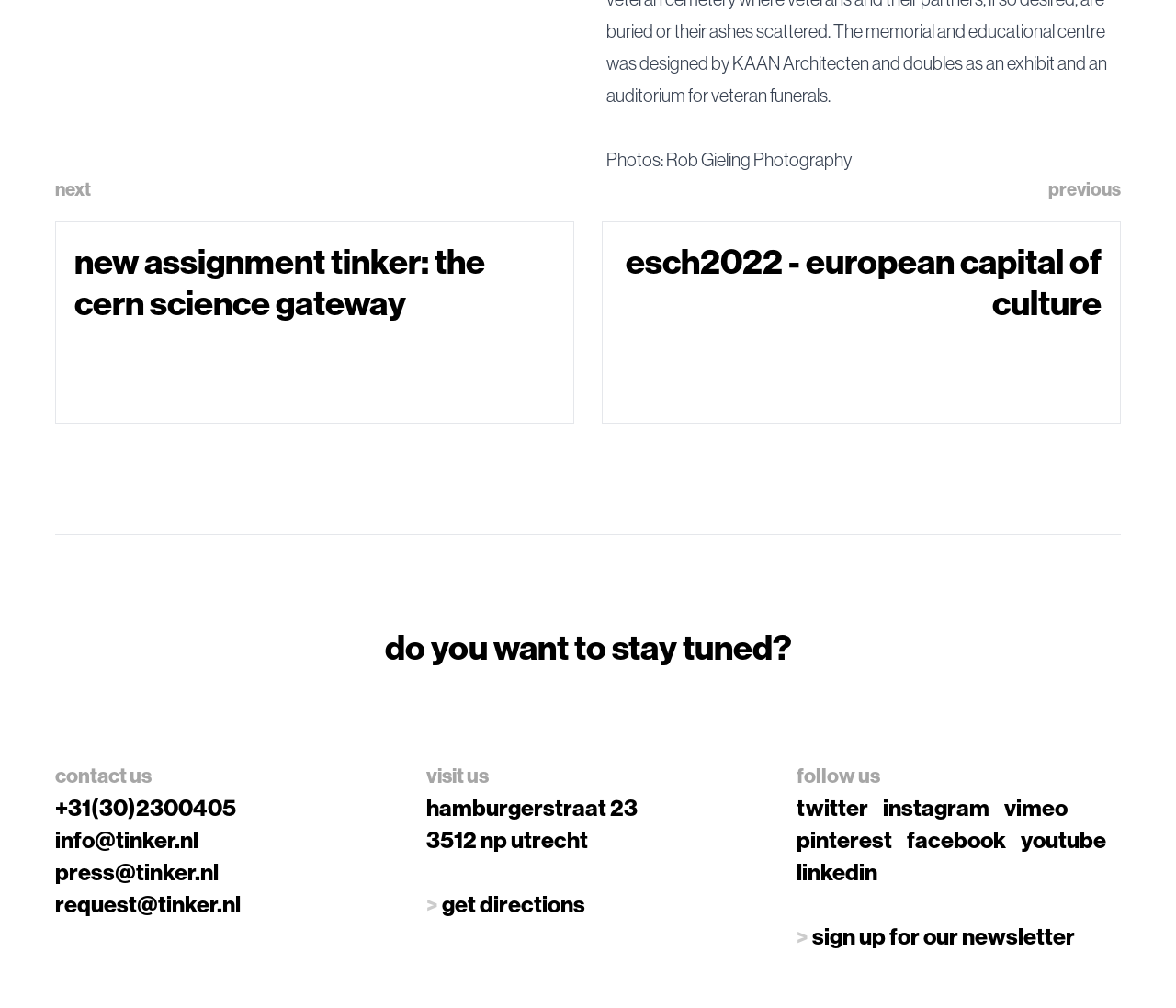Please provide the bounding box coordinates for the element that needs to be clicked to perform the following instruction: "sign up for our newsletter". The coordinates should be given as four float numbers between 0 and 1, i.e., [left, top, right, bottom].

[0.677, 0.914, 0.914, 0.943]